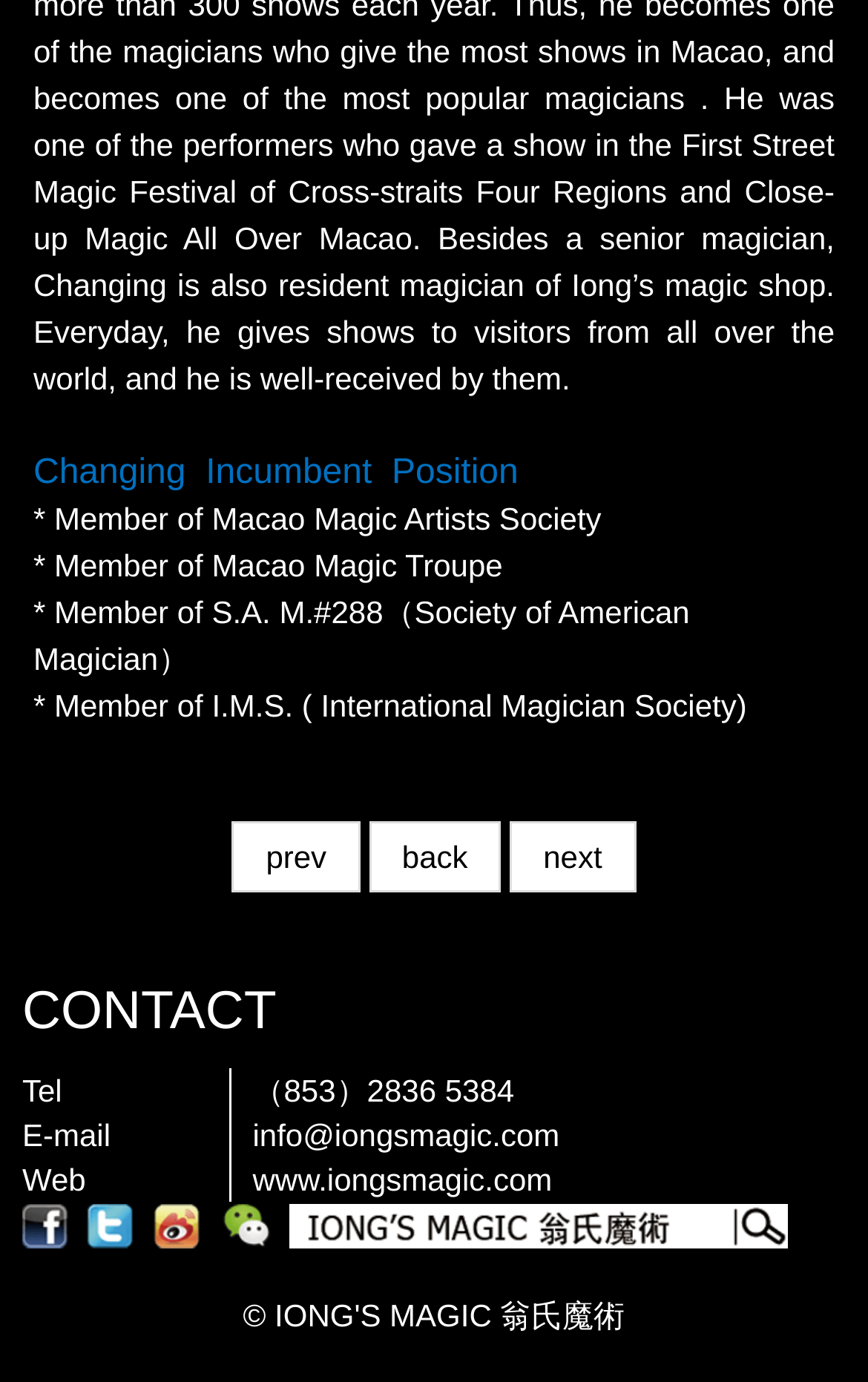How many social media links are there?
We need a detailed and meticulous answer to the question.

There are four social media links, each represented by an image, located below the CONTACT section.